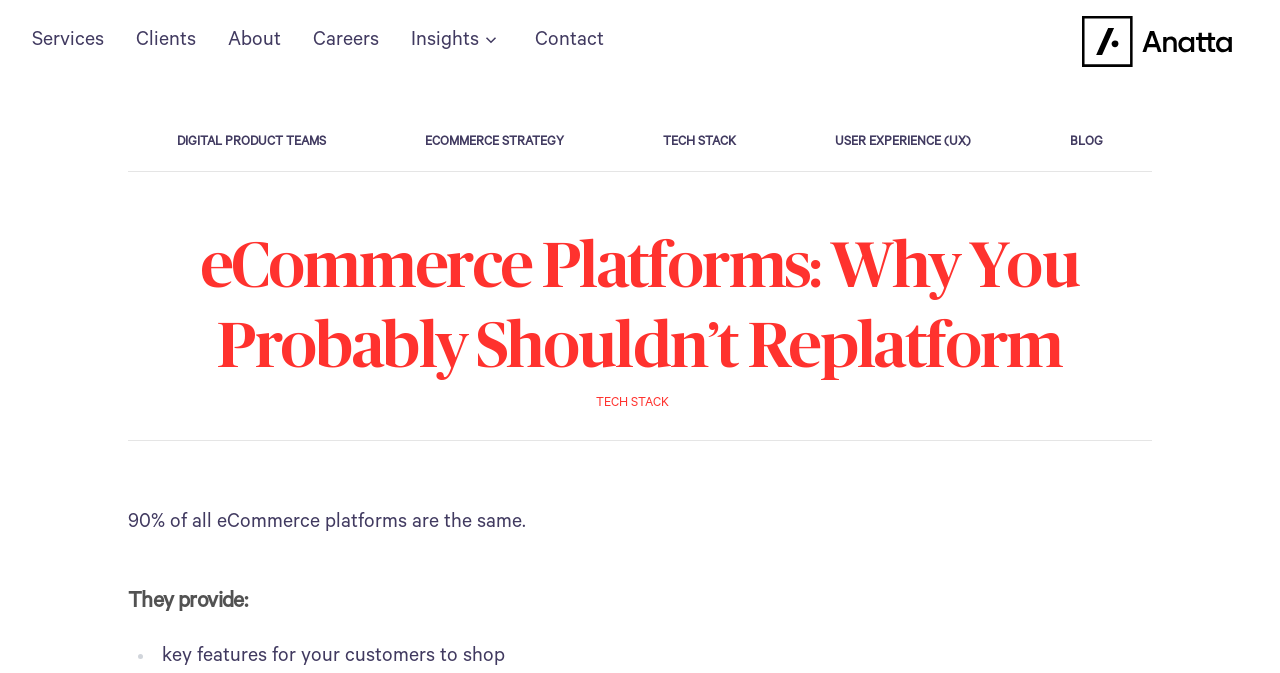Provide a short answer to the following question with just one word or phrase: How many links are there under the 'DIGITAL PRODUCT TEAMS' section?

1